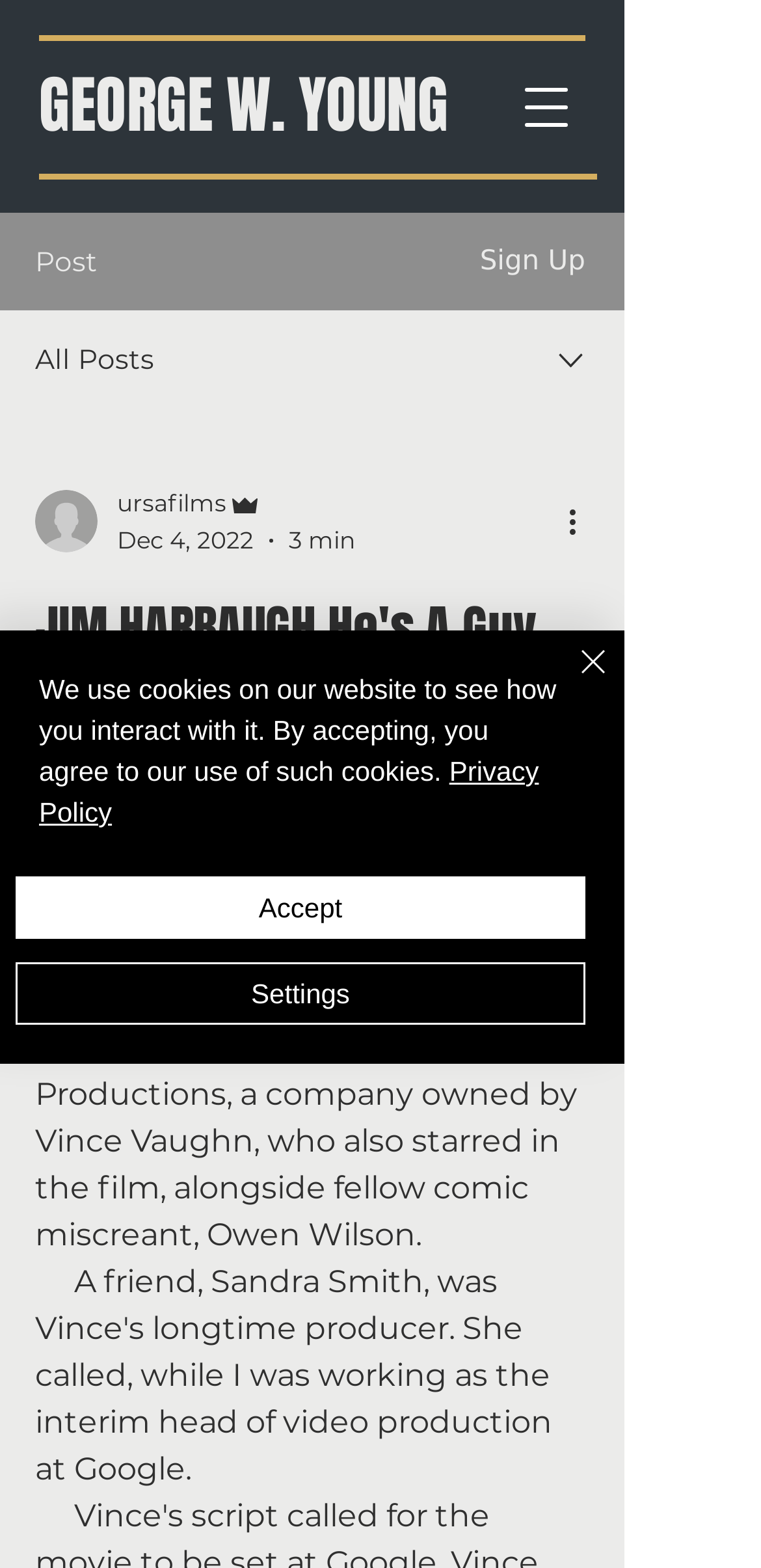Please find the bounding box coordinates of the element's region to be clicked to carry out this instruction: "Click the 'Post' button".

[0.046, 0.156, 0.128, 0.178]